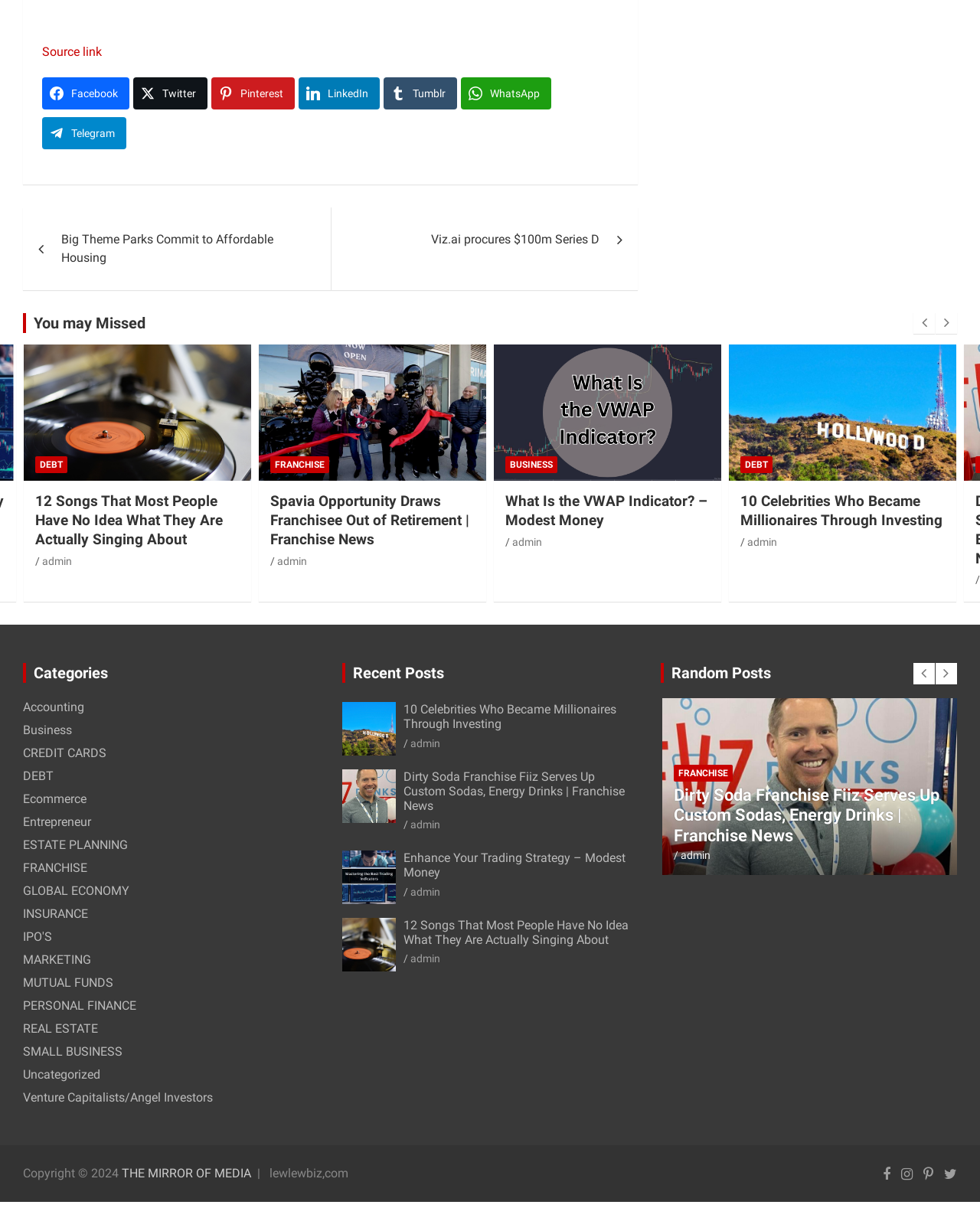How many social media links are present at the top of the webpage? From the image, respond with a single word or brief phrase.

8